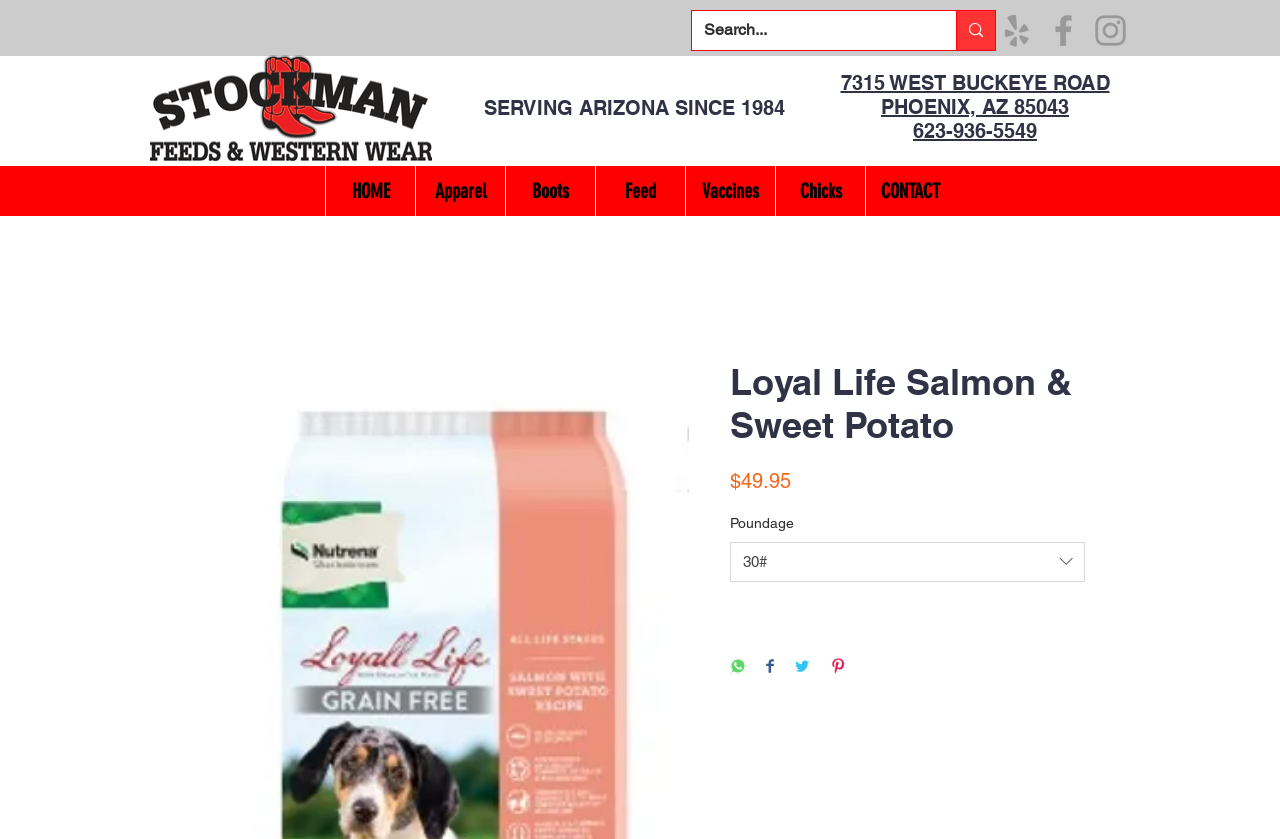What is the price of Loyal Life Salmon & Sweet Potato?
Ensure your answer is thorough and detailed.

The price of Loyal Life Salmon & Sweet Potato is mentioned on the webpage as '$49.95', which is displayed below the product name.